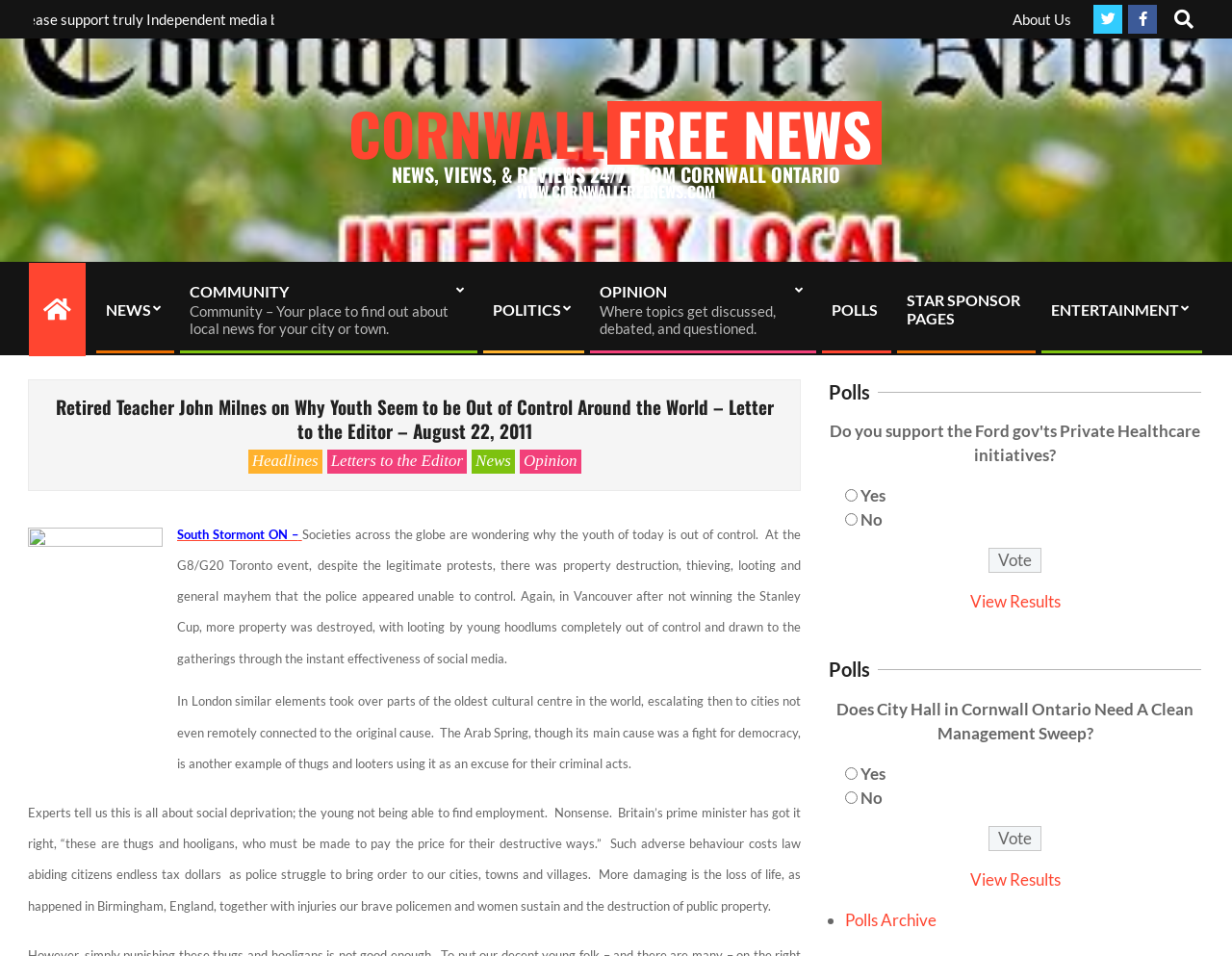Show the bounding box coordinates of the region that should be clicked to follow the instruction: "View the polls archive."

[0.686, 0.951, 0.76, 0.972]